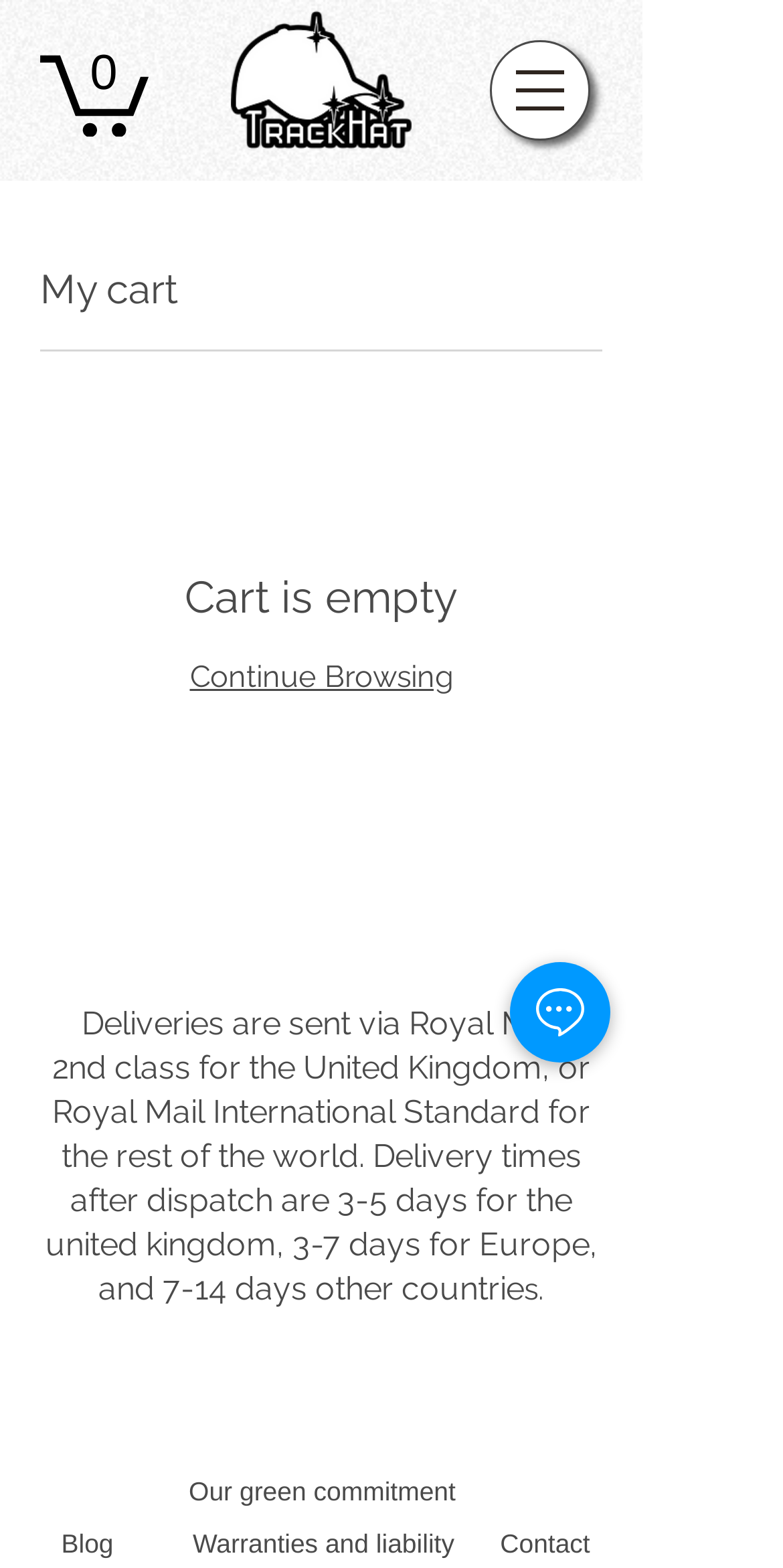Look at the image and write a detailed answer to the question: 
What is the estimated delivery time for Europe?

I determined this by looking at the section that describes delivery times, which states that 'Delivery times after dispatch are ... 3-7 days for Europe'.